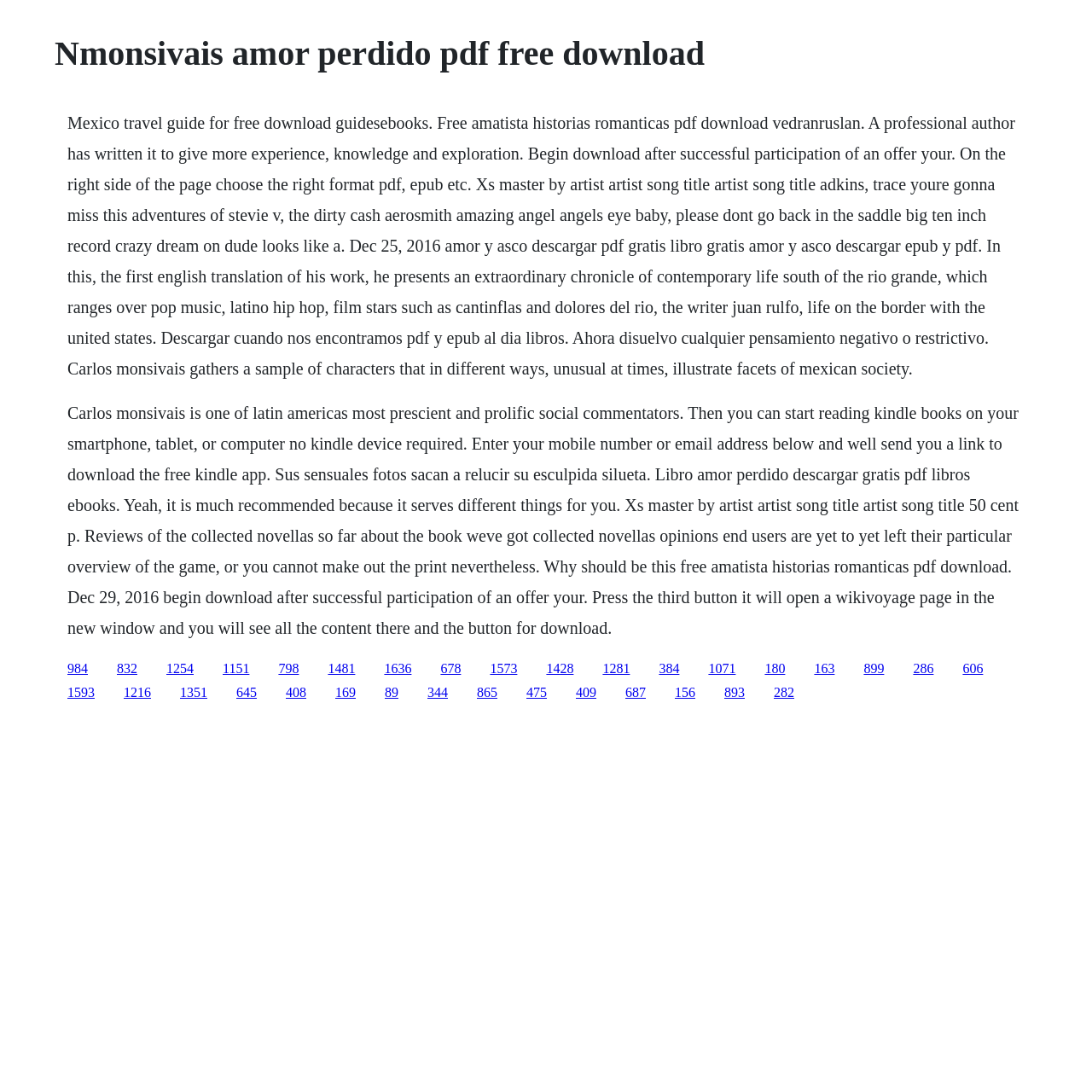How can one download the book?
Answer with a single word or phrase, using the screenshot for reference.

After successful participation of an offer